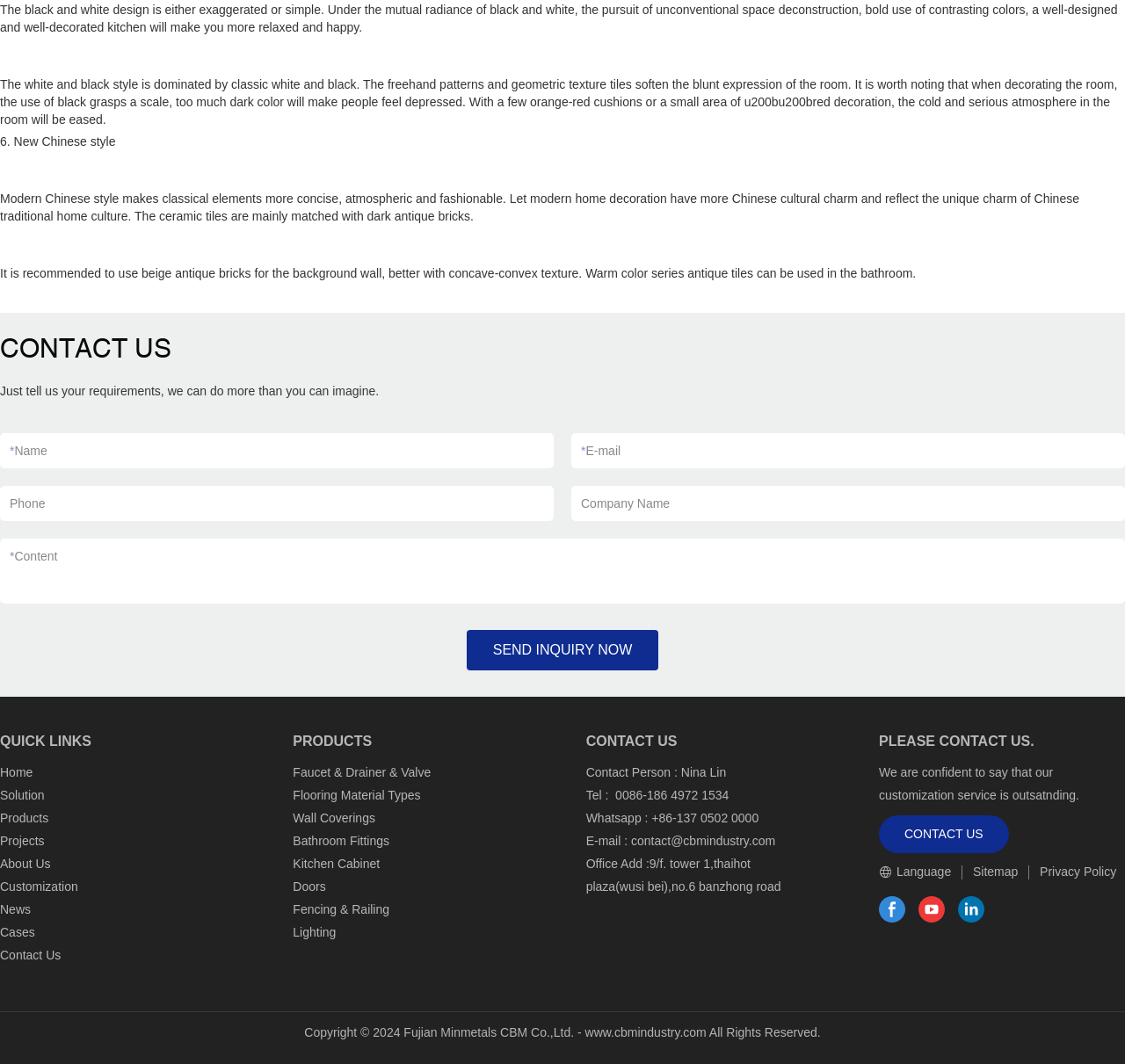Respond with a single word or phrase:
What is the company's email address?

contact@cbmindustry.com